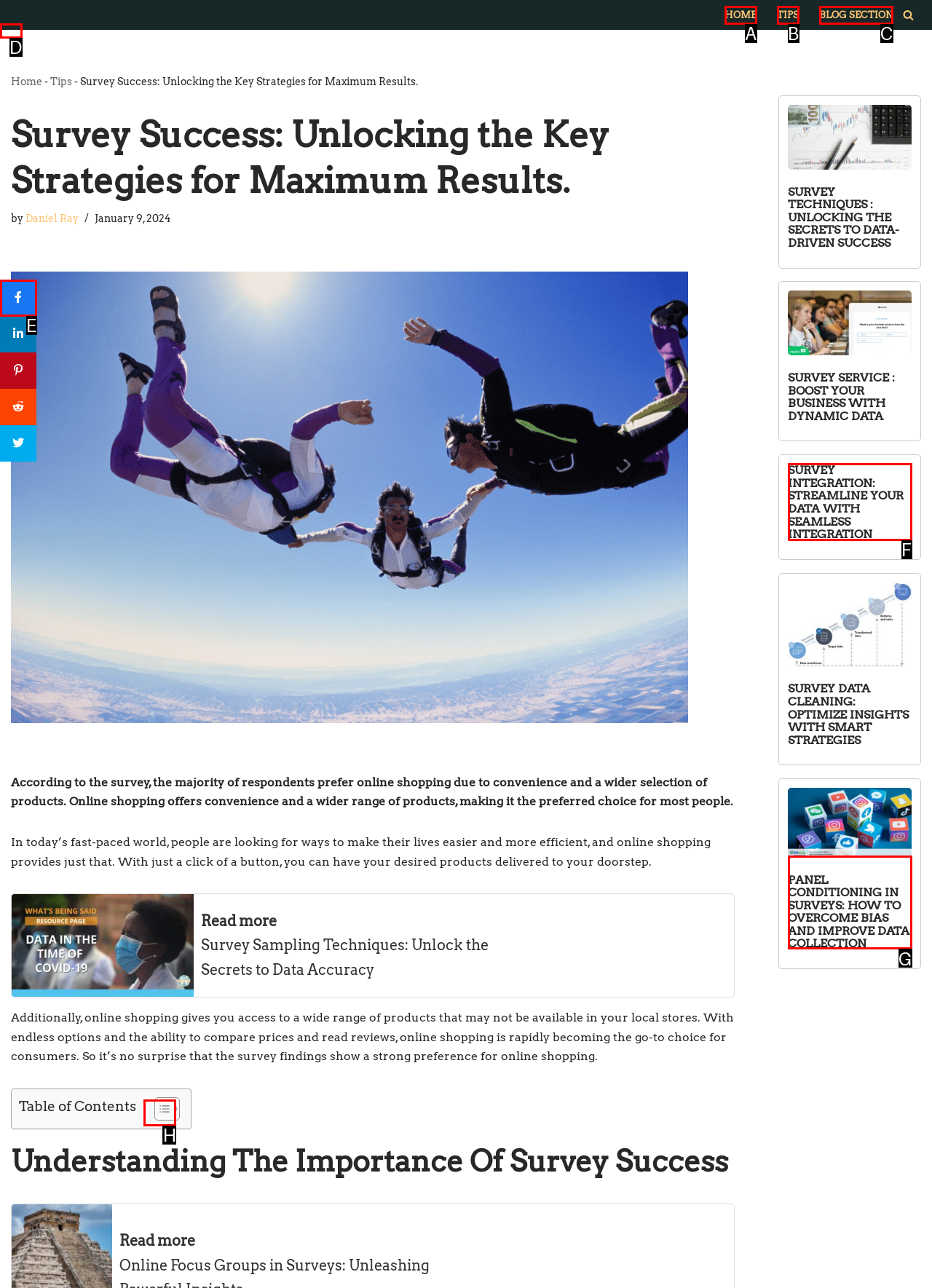From the available options, which lettered element should I click to complete this task: Toggle the table of contents?

H